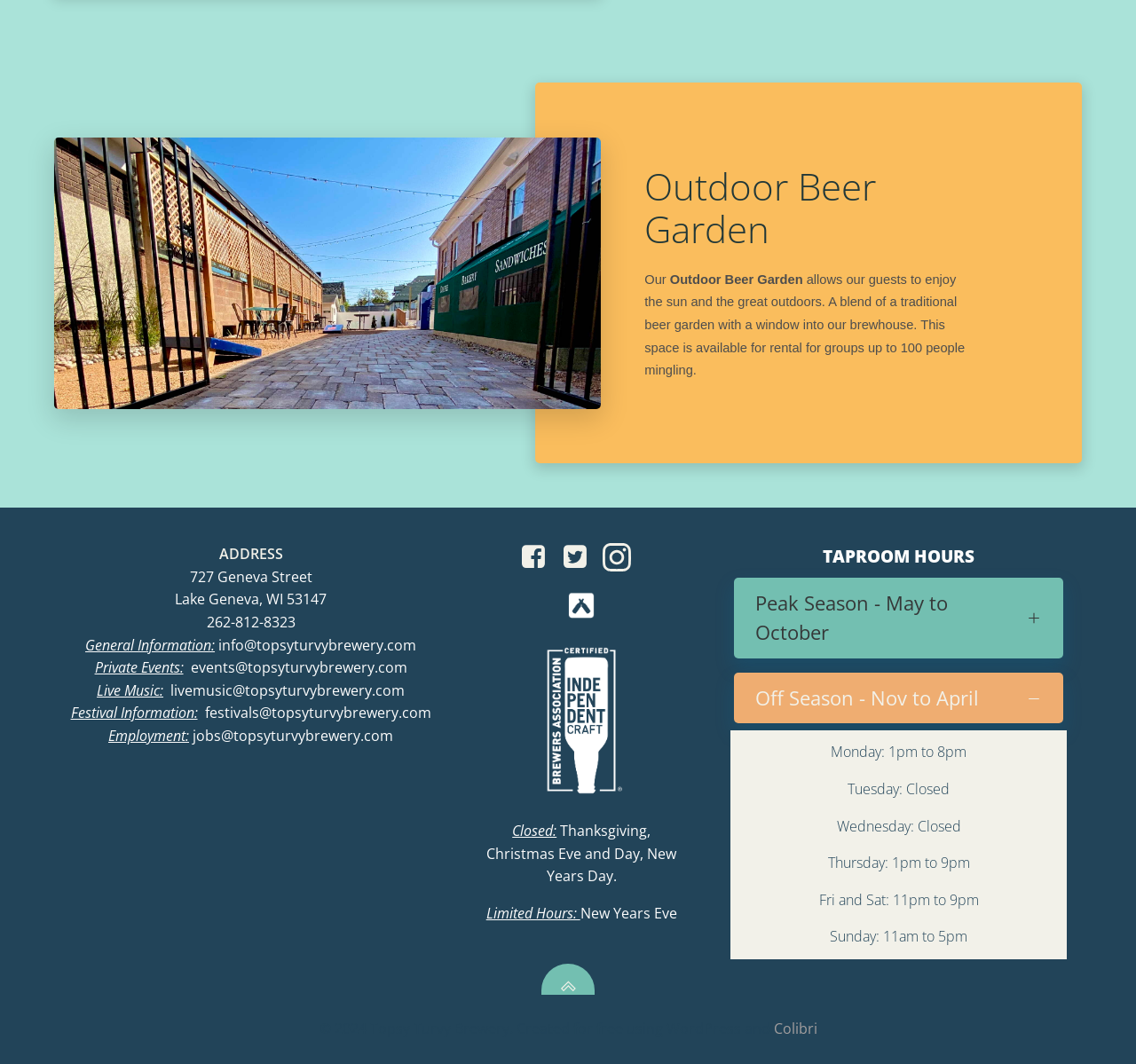What is the name of the brewery?
Please give a detailed and elaborate explanation in response to the question.

I found the name of the brewery by looking at the heading 'Outdoor Beer Garden' and the logo 'Independent Craft Brewery - Brewers Association Logo', which suggests that the webpage is about a brewery. Then, I found the text '© 2024 Topsy Turvy Brewery' at the bottom of the page, which confirms the name of the brewery.